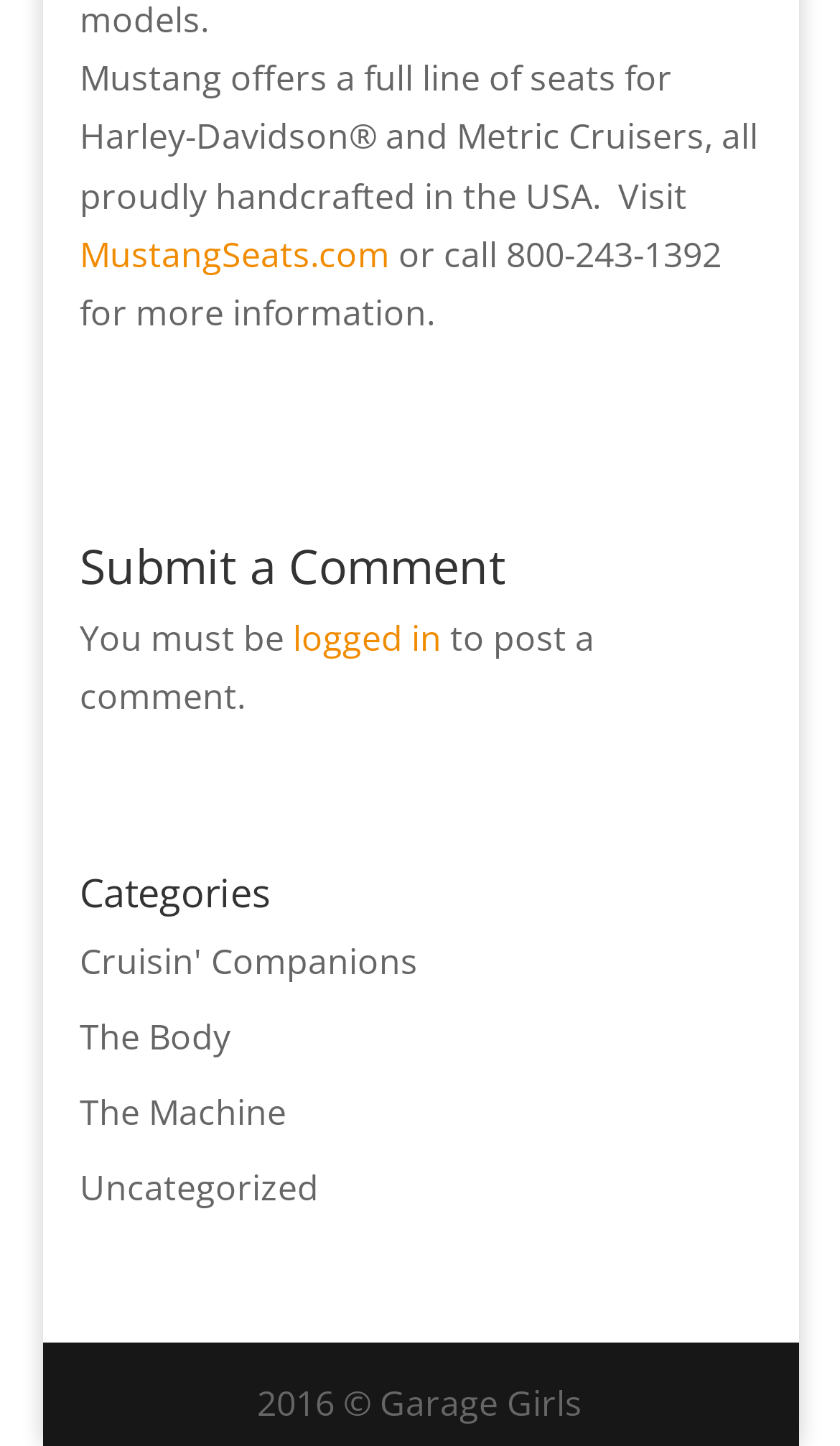What is the website's domain name?
Please give a detailed and elaborate explanation in response to the question.

The domain name can be found in the top section of the webpage, where it says 'Visit MustangSeats.com'.